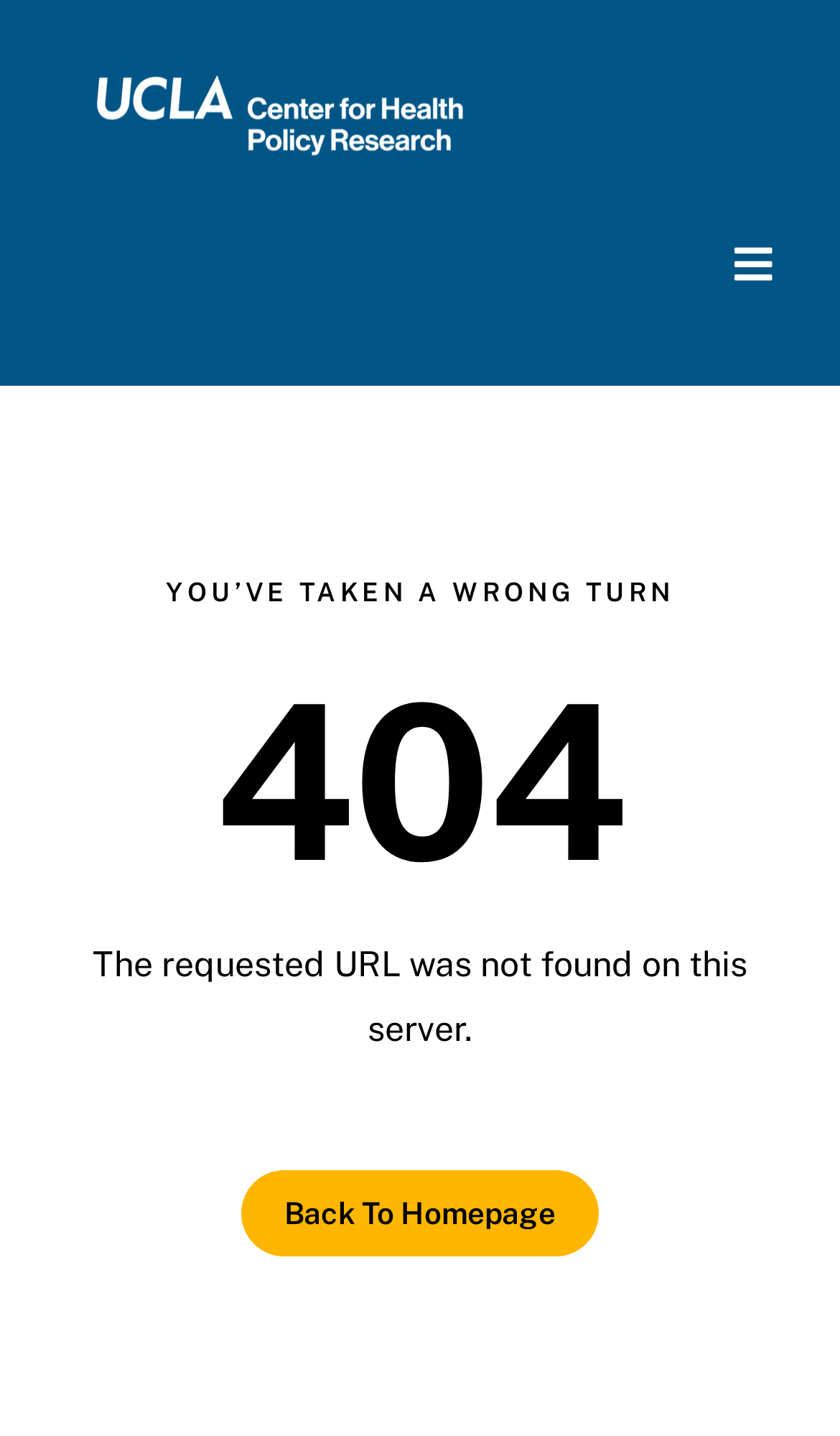Provide a brief response to the question below using a single word or phrase: 
What is the error message on the page?

The requested URL was not found on this server.